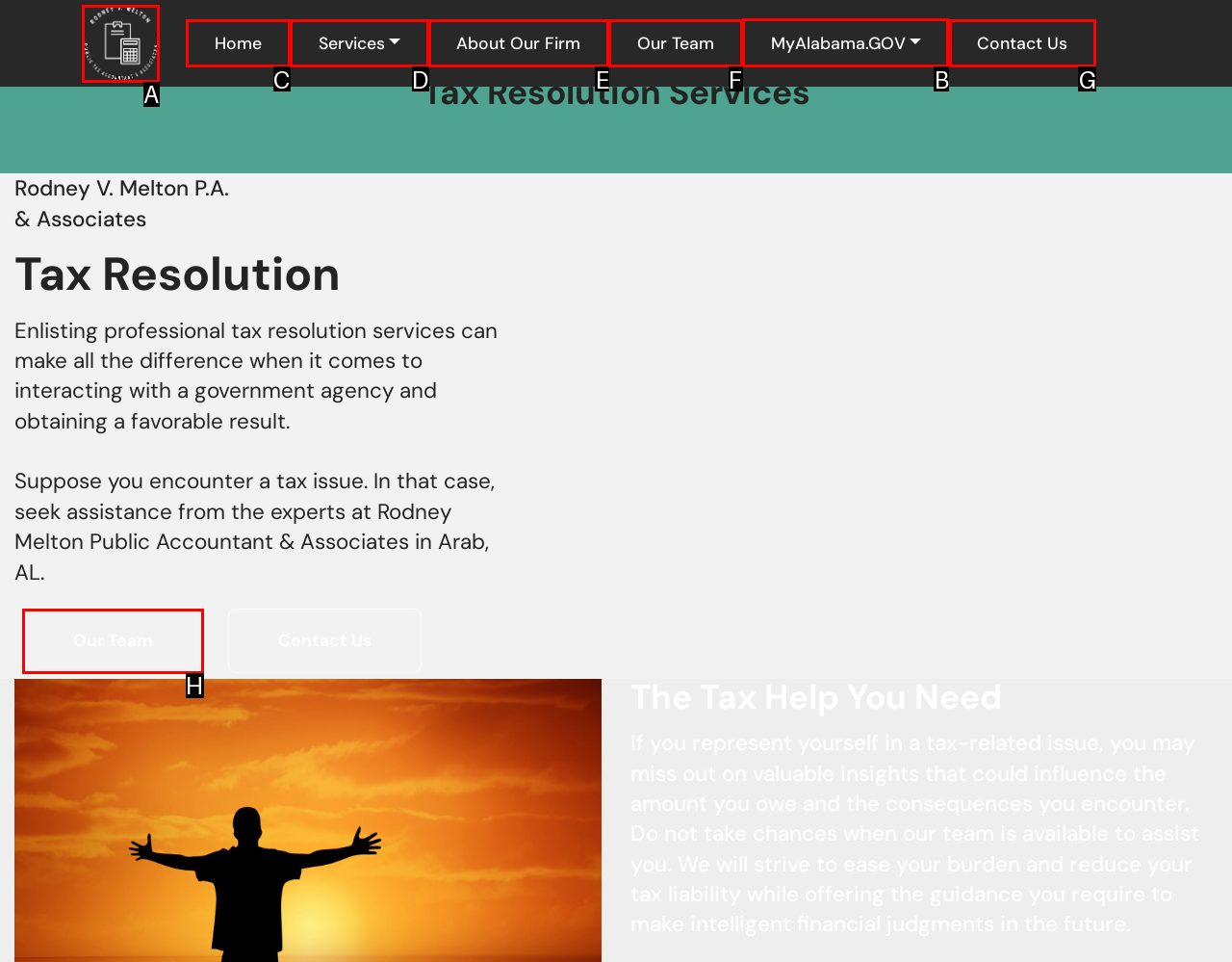Identify the correct letter of the UI element to click for this task: visit my alabama gov
Respond with the letter from the listed options.

B